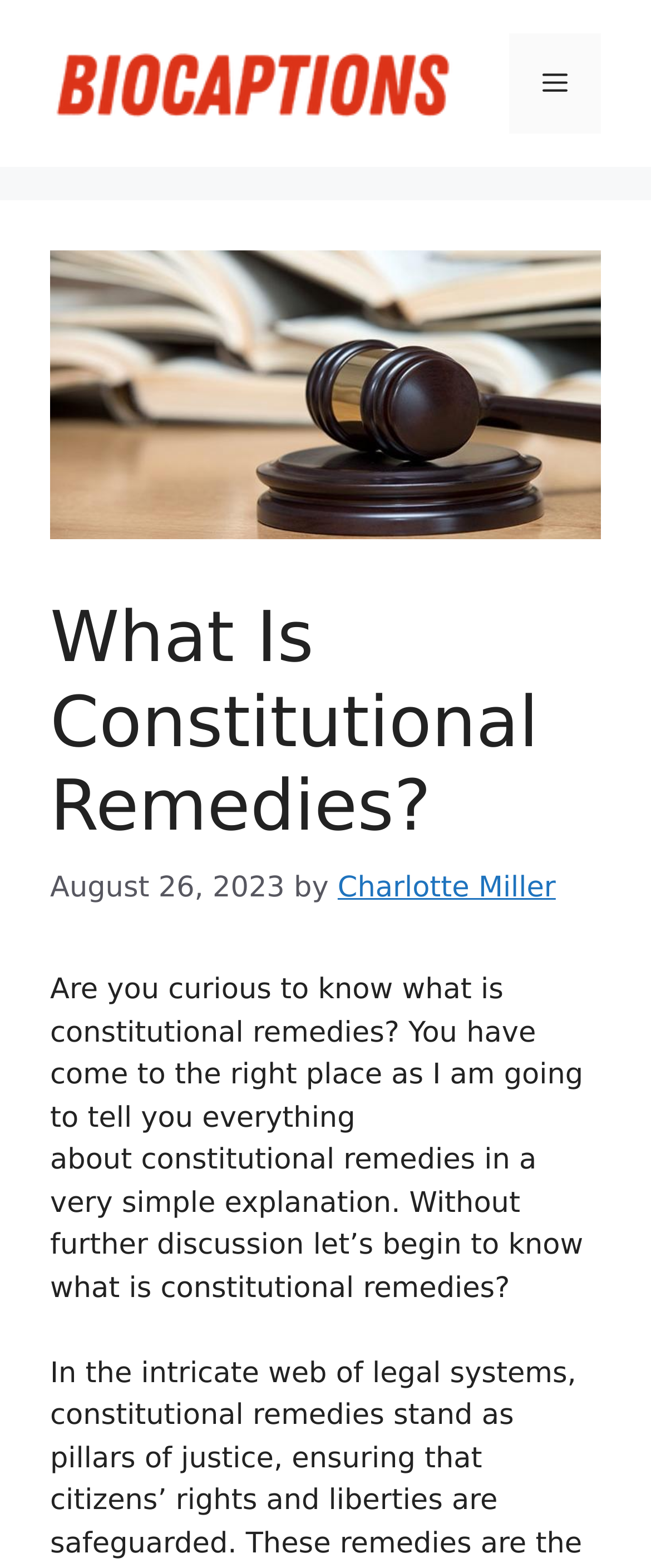Carefully observe the image and respond to the question with a detailed answer:
What is the date of the article?

I found the date of the article by looking at the time element in the header section, which contains the static text 'August 26, 2023'.